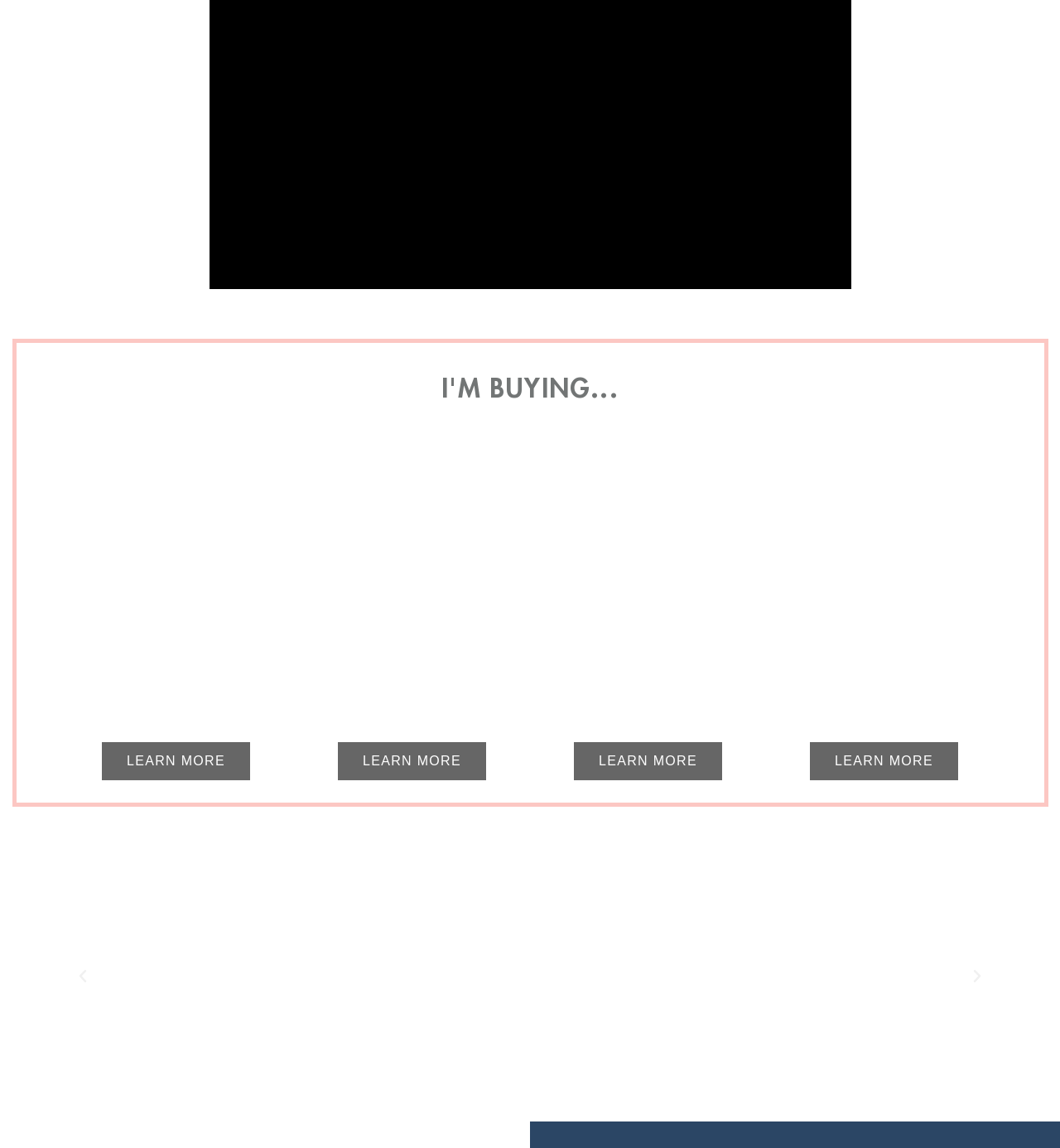Based on the description "aria-label="best buyers agent"", find the bounding box of the specified UI element.

[0.062, 0.768, 0.938, 0.934]